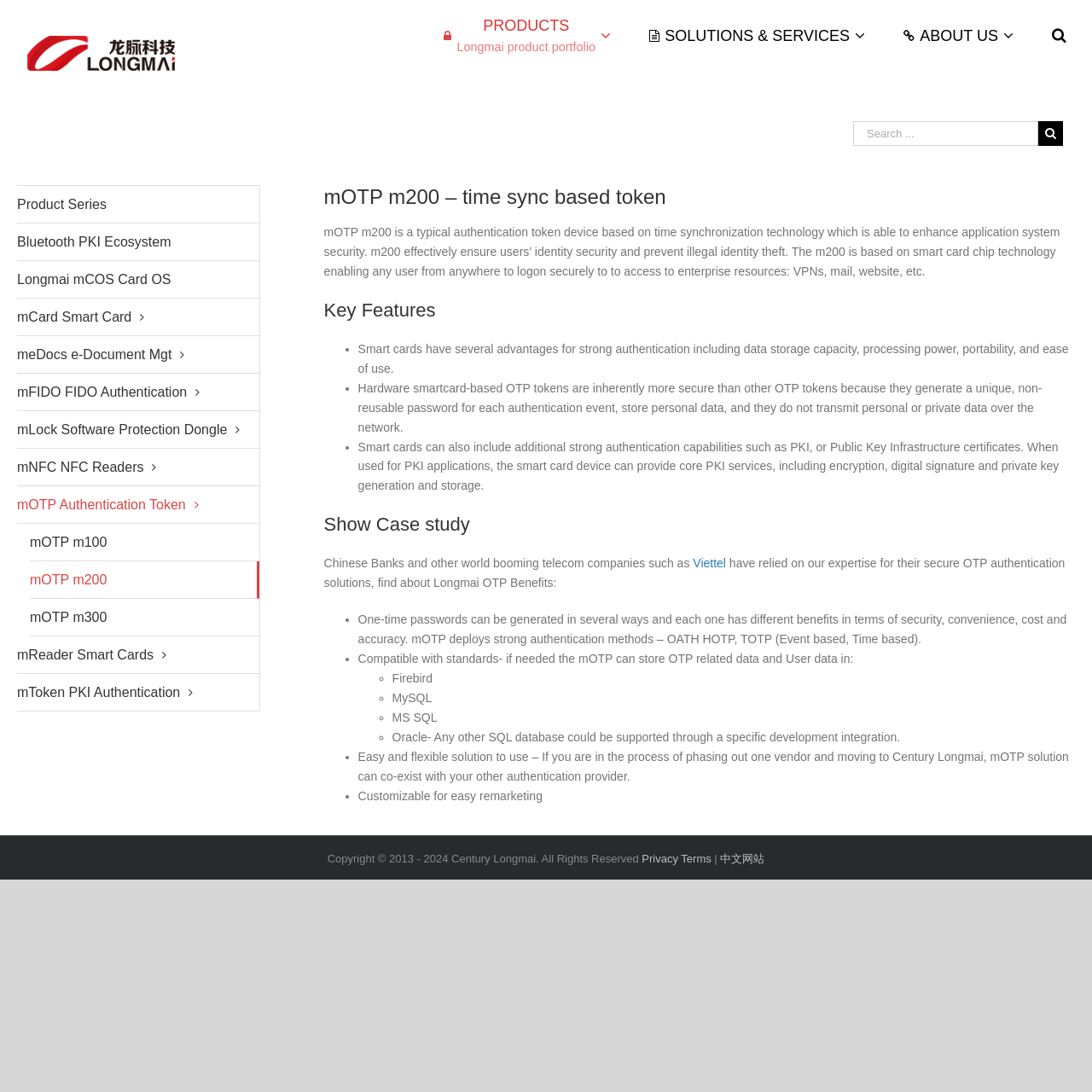Provide a short answer using a single word or phrase for the following question: 
What is the name of the company that provides OTP authentication solutions?

Century Longmai